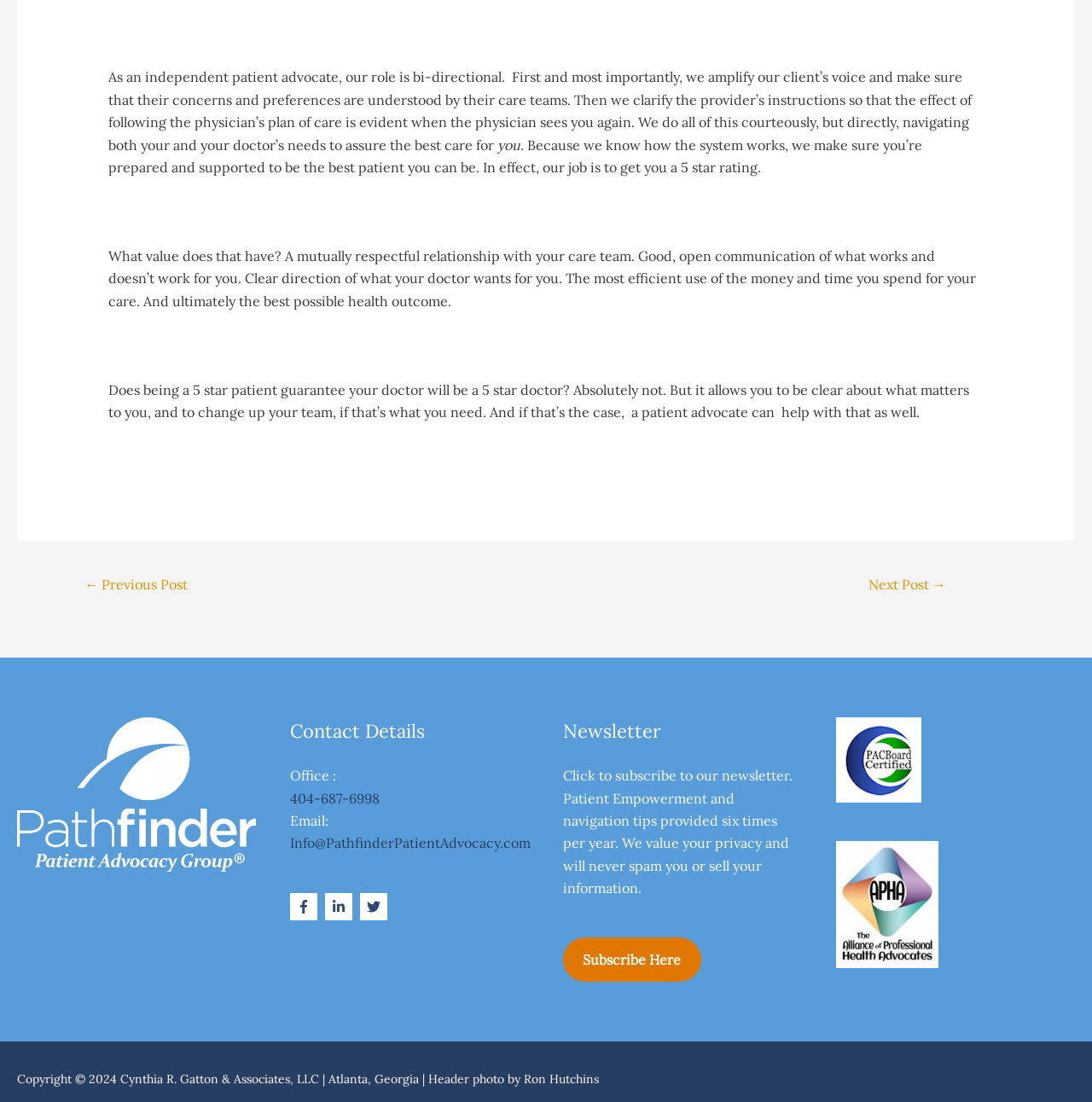Please identify the bounding box coordinates of the element that needs to be clicked to perform the following instruction: "Click the 'facebook-f' link".

[0.266, 0.81, 0.294, 0.835]